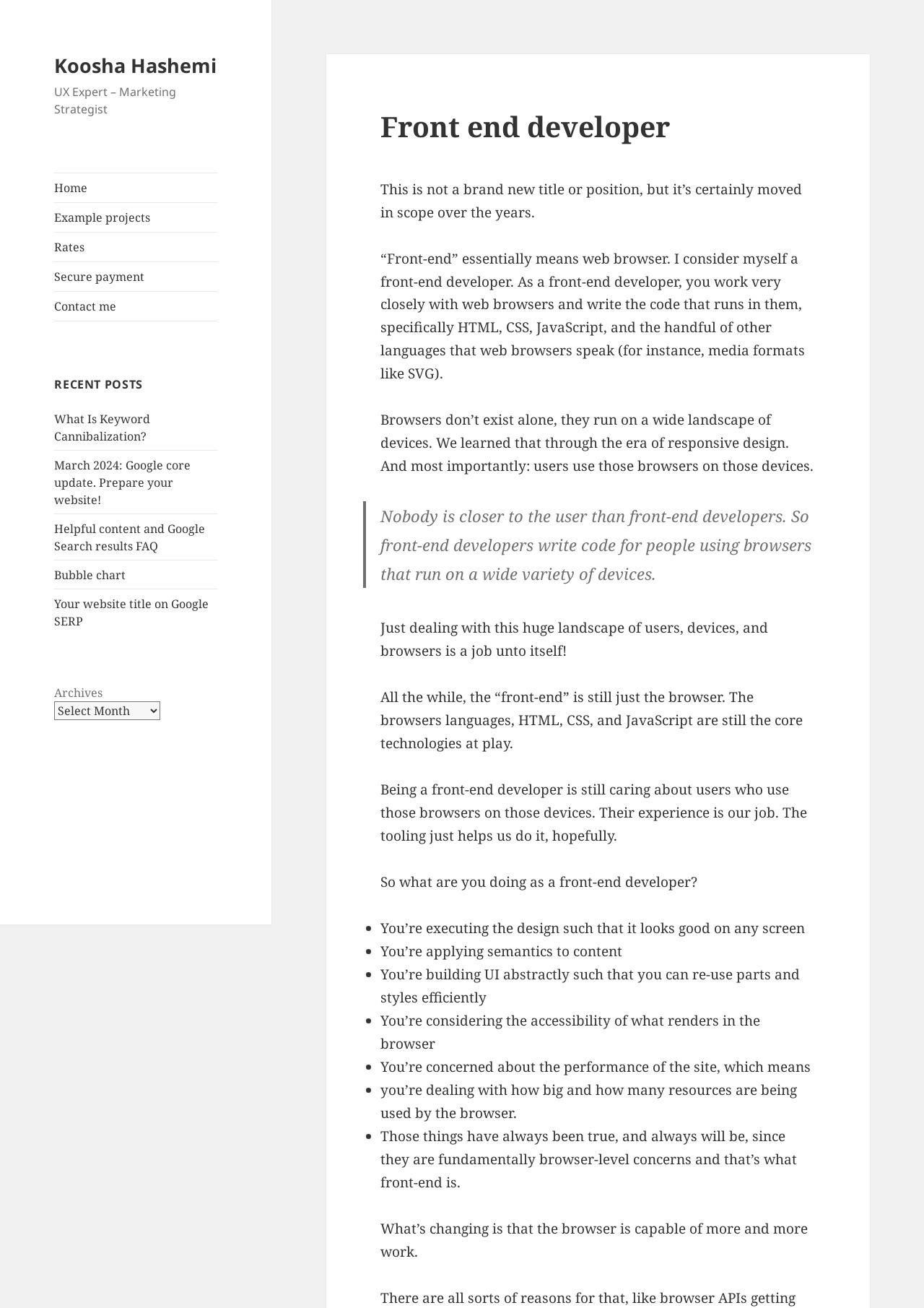What are the core technologies used by front-end developers?
Please provide a single word or phrase based on the screenshot.

HTML, CSS, JavaScript